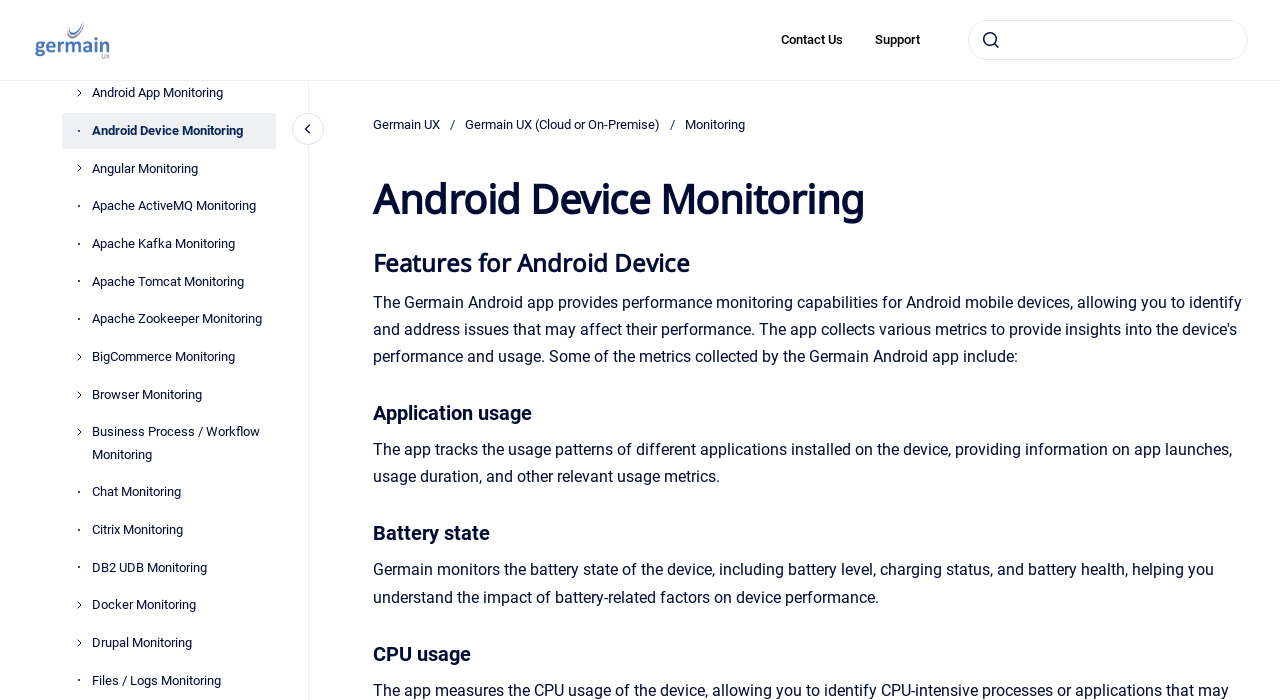Please determine the bounding box coordinates for the UI element described as: "Files / Logs Monitoring".

[0.071, 0.947, 0.216, 0.998]